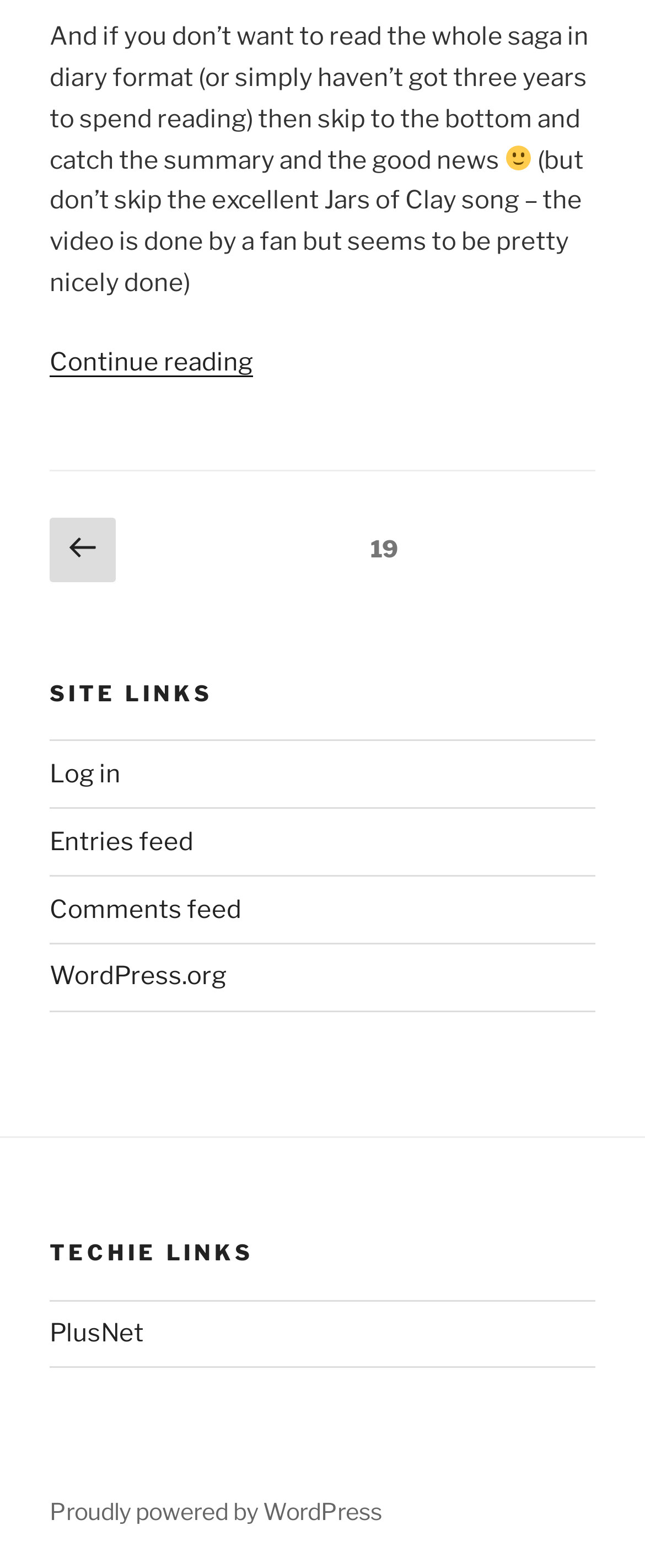Based on the element description: "WordPress.org", identify the bounding box coordinates for this UI element. The coordinates must be four float numbers between 0 and 1, listed as [left, top, right, bottom].

[0.077, 0.613, 0.351, 0.632]